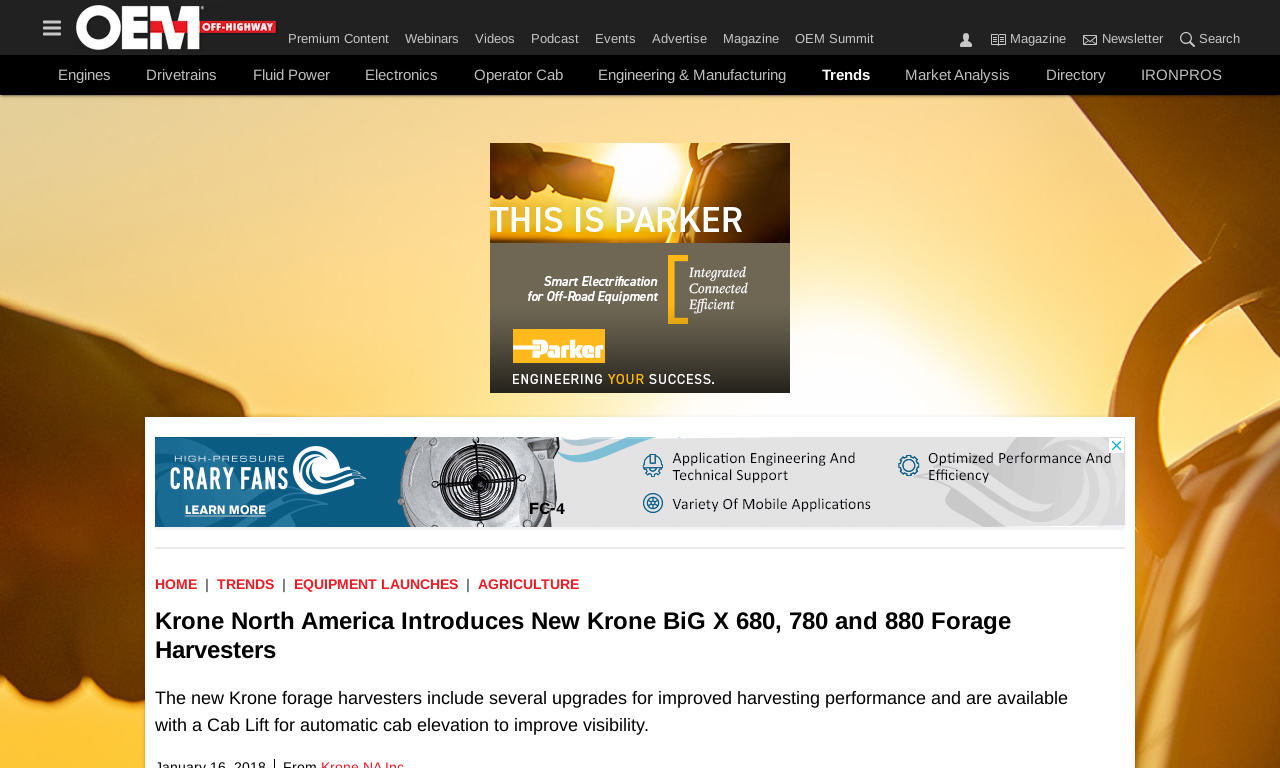Use a single word or phrase to answer the following:
What is the purpose of the Cab Lift?

Improve visibility